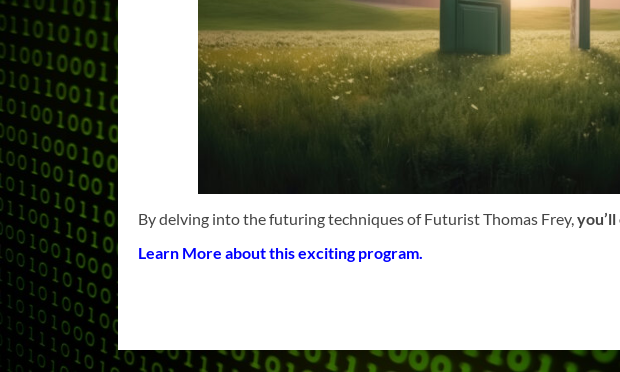Paint a vivid picture with your words by describing the image in detail.

The image features a serene landscape where a mysterious door stands in a lush, green field, symbolizing opportunities and new beginnings. This visual is accompanied by a text excerpt that invites viewers to explore the innovative futuring techniques of Futurist Thomas Frey, highlighting the potential for personal and professional growth. The phrase "Learn More about this exciting program" suggests an engaging opportunity for insights into anticipating future trends and unlocking potential. The backdrop, infused with digital elements, hints at the intersection of technology and futurism, emphasizing the relevance of these techniques in understanding and shaping tomorrow's world.